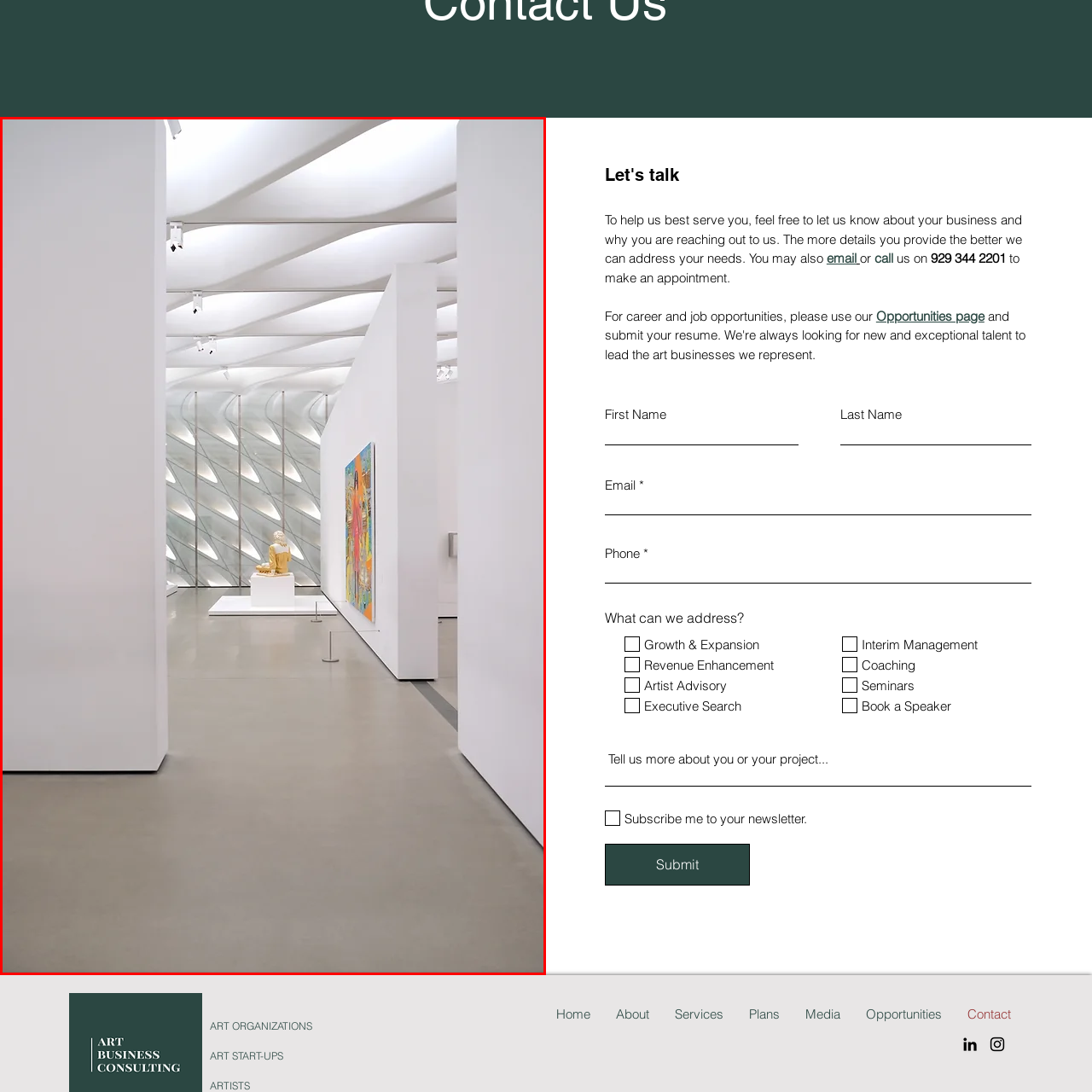Analyze the picture within the red frame, What type of pattern is on the ceiling? 
Provide a one-word or one-phrase response.

Wave-like